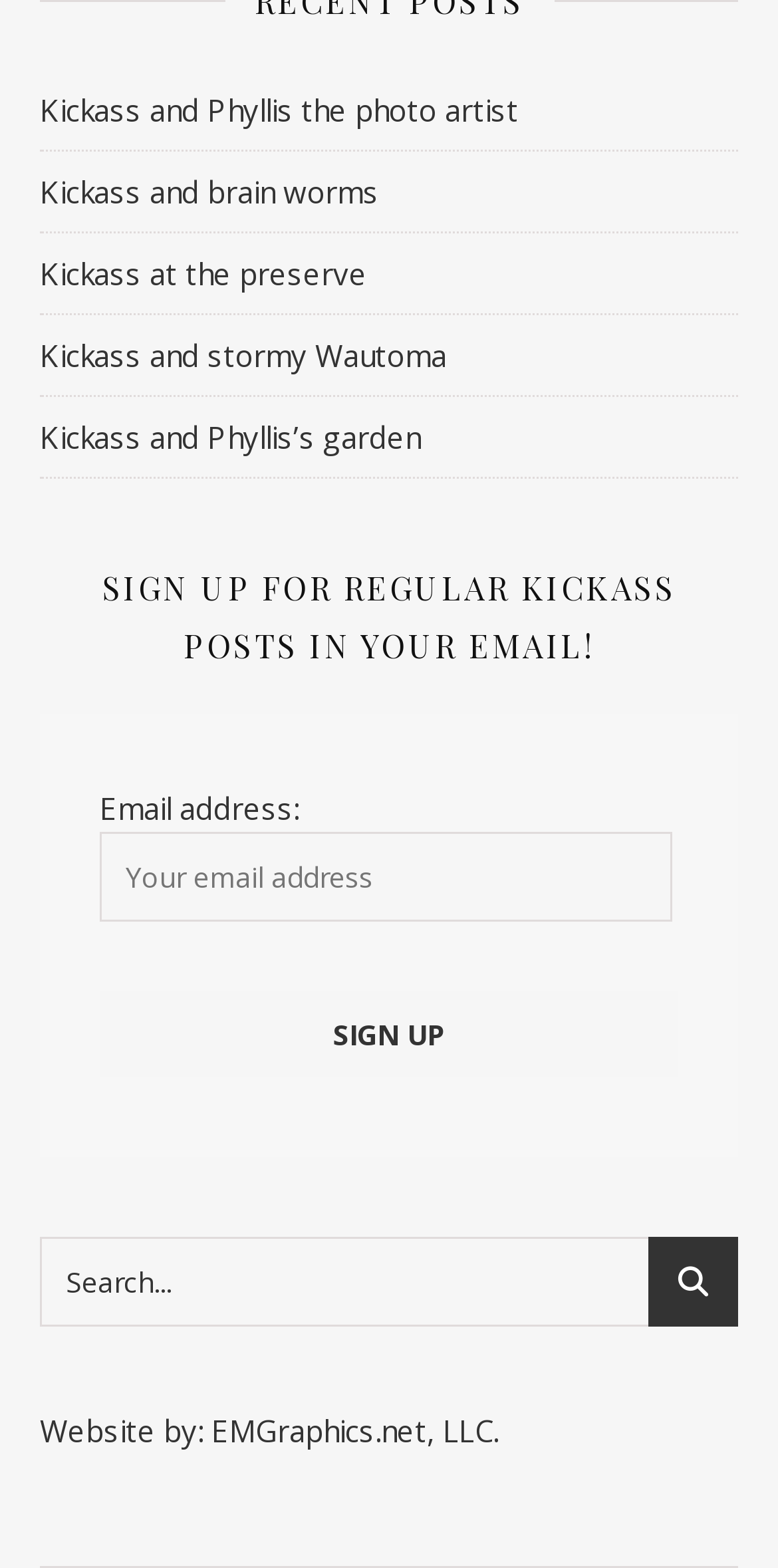Give a one-word or short phrase answer to this question: 
What is the purpose of the button with the text 'Sign up'?

To sign up for regular posts